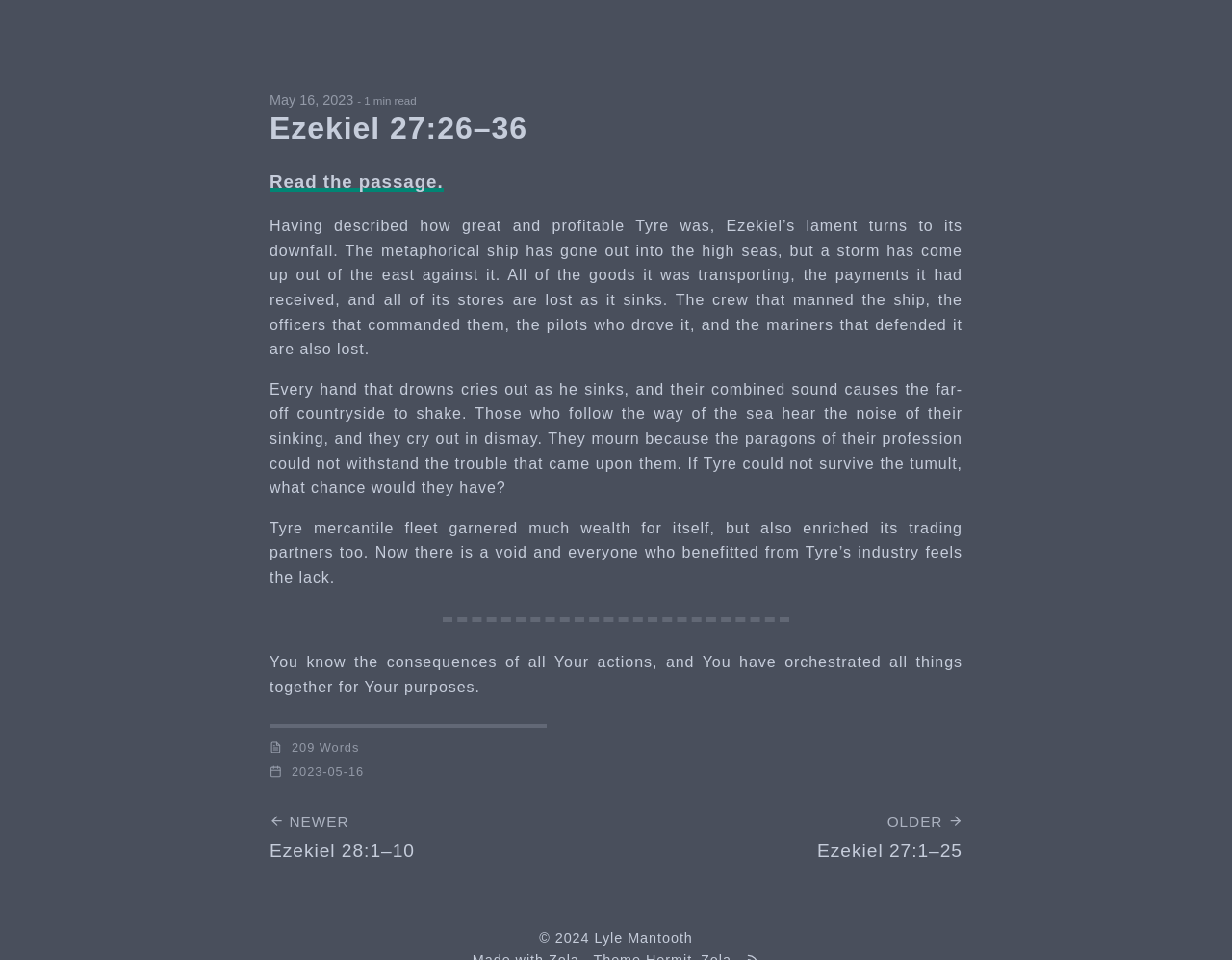Identify the bounding box coordinates for the UI element described as follows: Lyle Mantooth. Use the format (top-left x, top-left y, bottom-right x, bottom-right y) and ensure all values are floating point numbers between 0 and 1.

[0.482, 0.969, 0.562, 0.985]